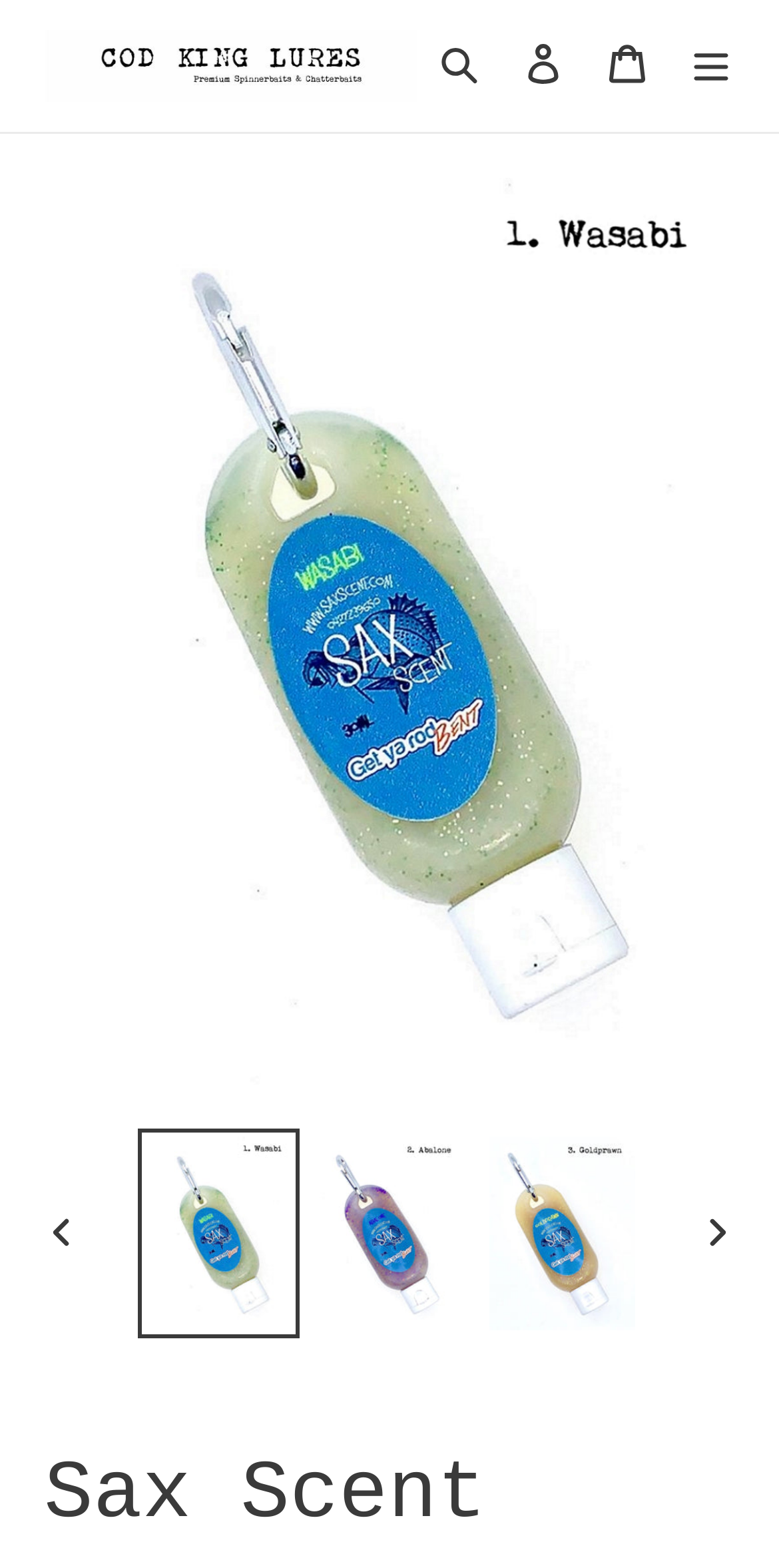Could you highlight the region that needs to be clicked to execute the instruction: "Open the menu"?

[0.859, 0.012, 0.967, 0.072]